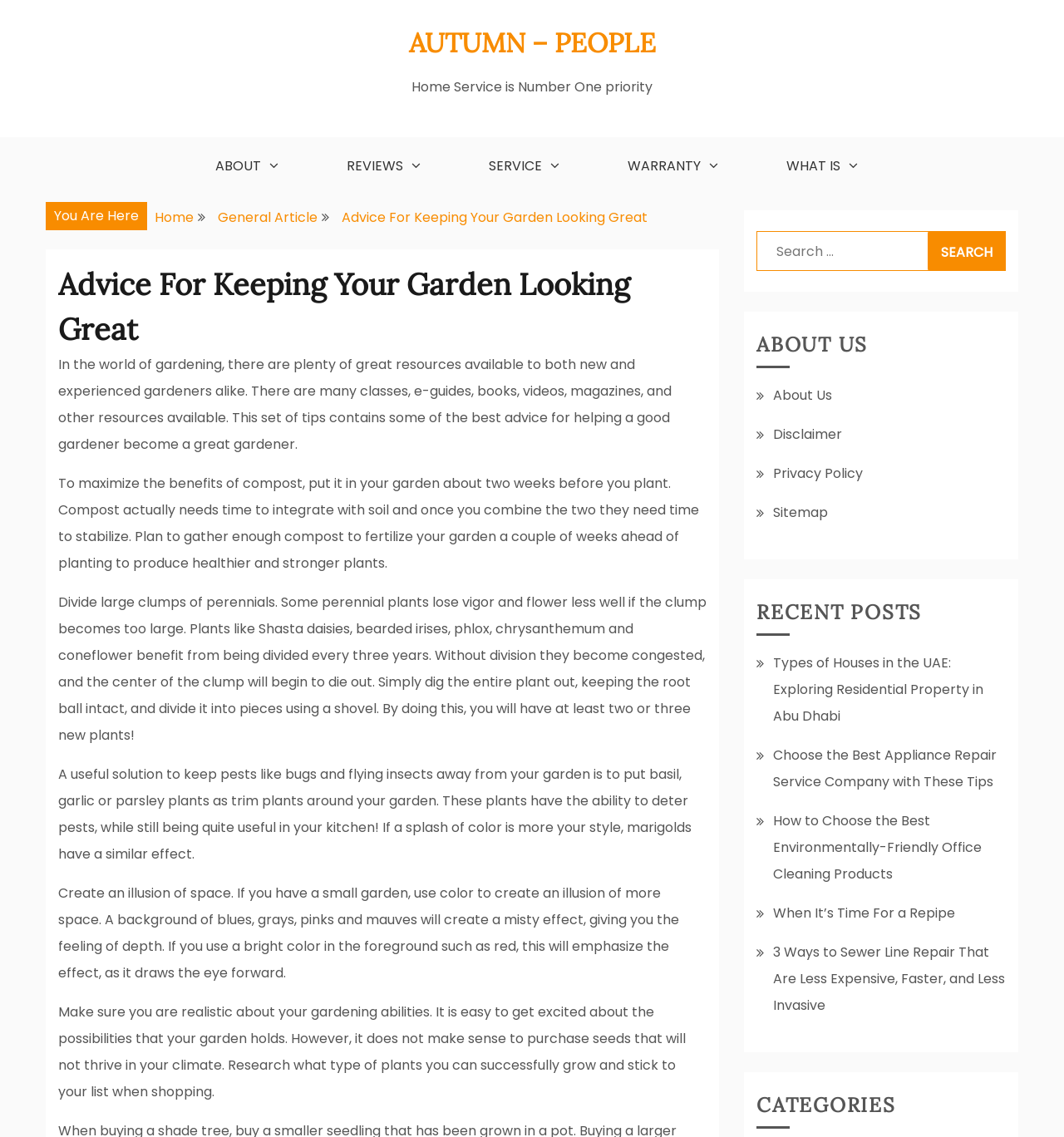Give a concise answer using one word or a phrase to the following question:
What is the main topic of this webpage?

Gardening